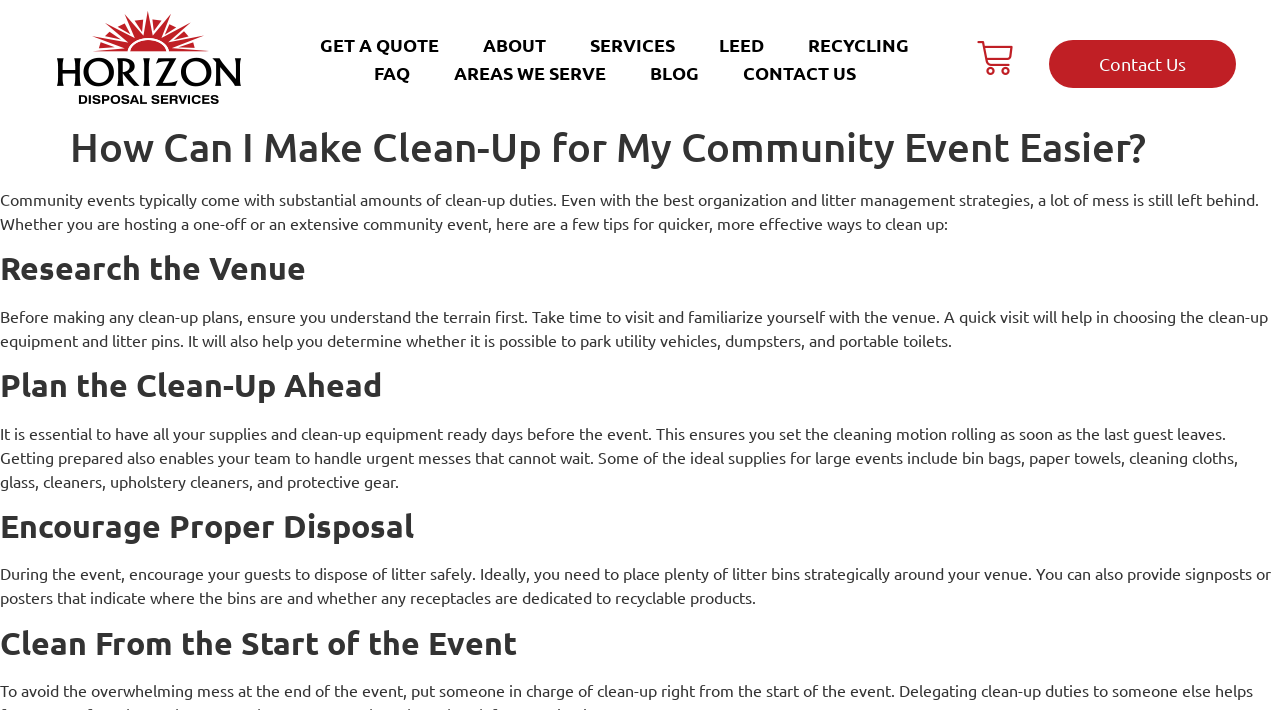What is encouraged during the event?
Using the details shown in the screenshot, provide a comprehensive answer to the question.

I found this answer by reading the text under the heading 'Encourage Proper Disposal', which explains that during the event, guests should be encouraged to dispose of litter safely.